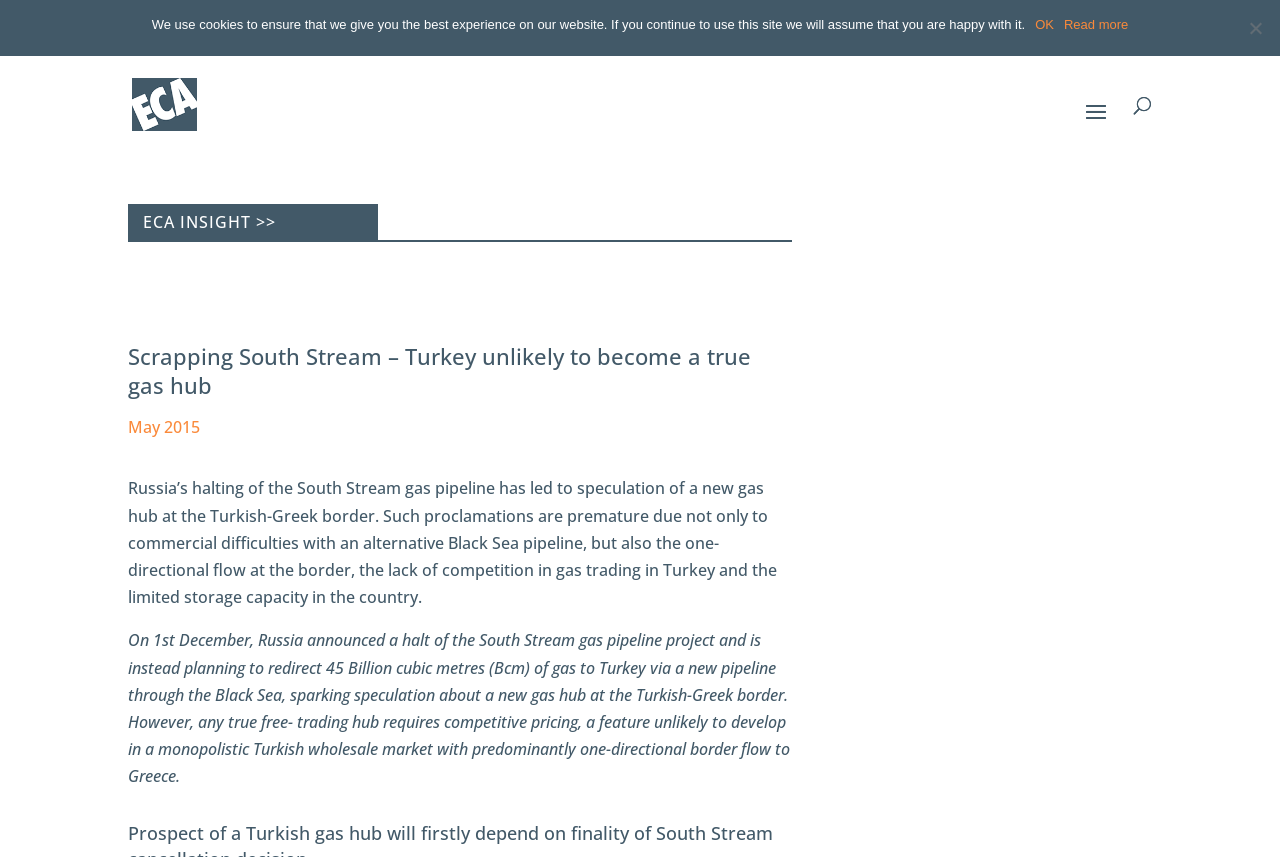Provide a single word or phrase answer to the question: 
What is the topic of the article?

South Stream gas pipeline